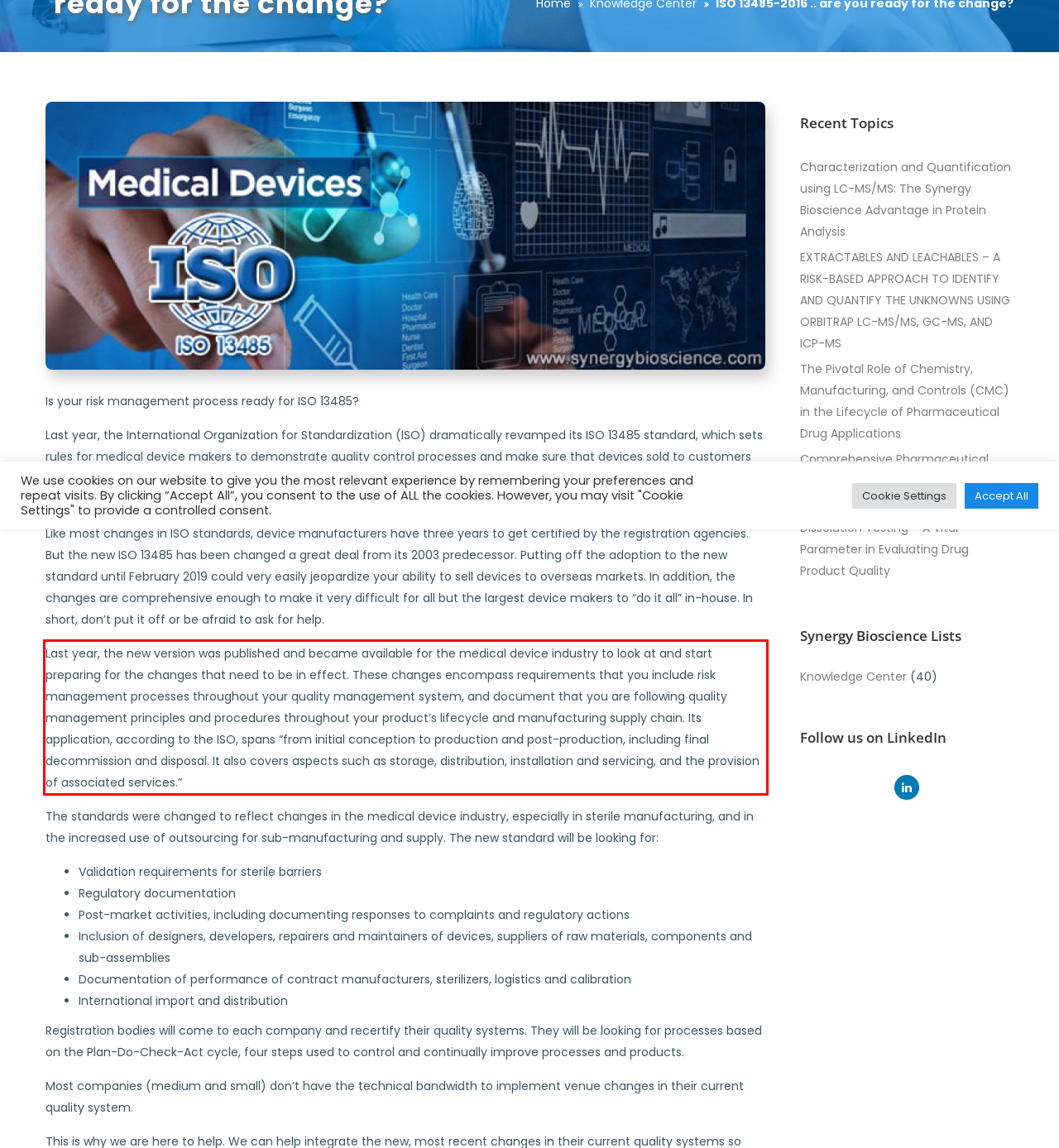You are presented with a screenshot containing a red rectangle. Extract the text found inside this red bounding box.

Last year, the new version was published and became available for the medical device industry to look at and start preparing for the changes that need to be in effect. These changes encompass requirements that you include risk management processes throughout your quality management system, and document that you are following quality management principles and procedures throughout your product’s lifecycle and manufacturing supply chain. Its application, according to the ISO, spans “from initial conception to production and post-production, including final decommission and disposal. It also covers aspects such as storage, distribution, installation and servicing, and the provision of associated services.”